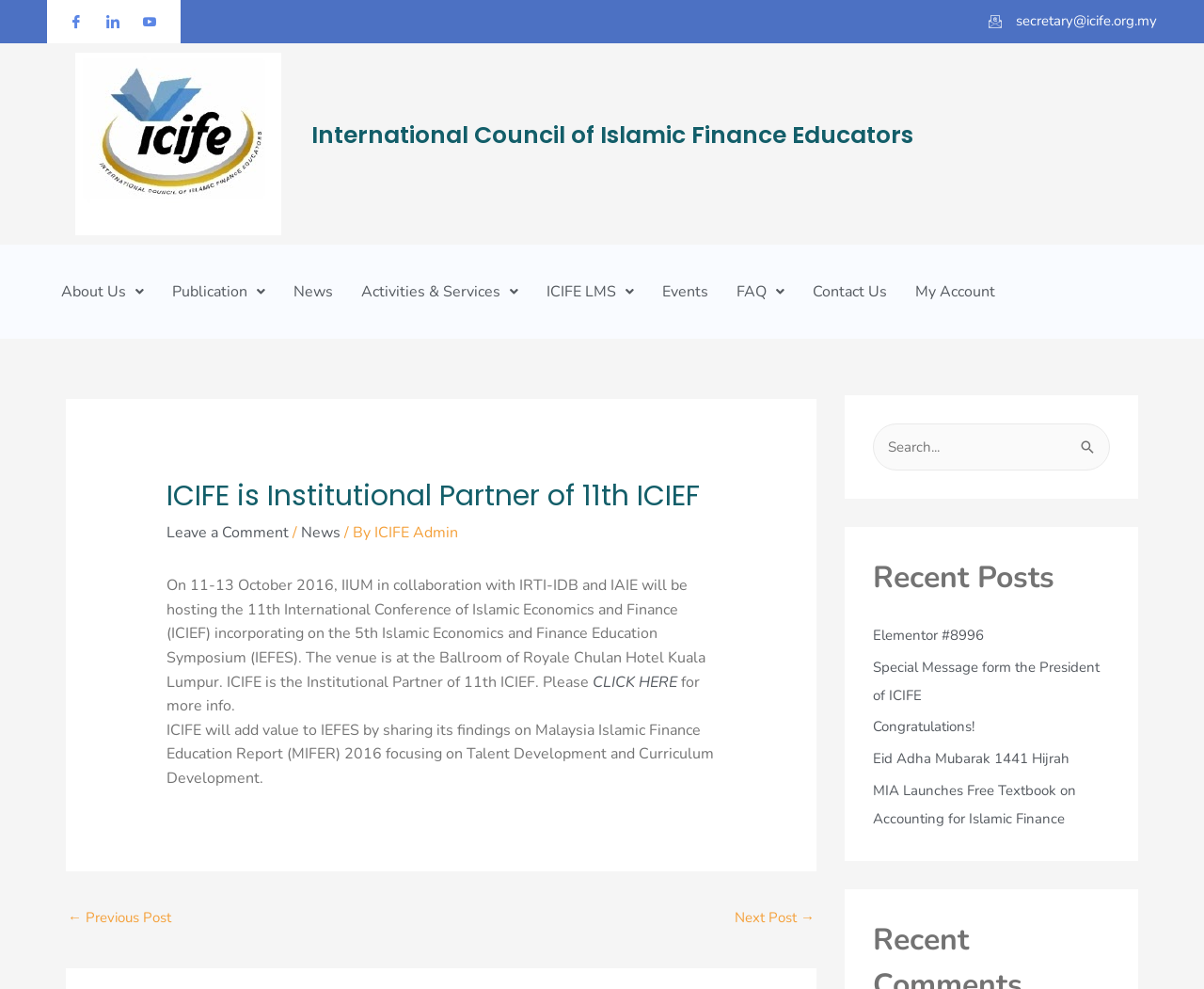Predict the bounding box of the UI element based on the description: "parent_node: Search for: value="Search"". The coordinates should be four float numbers between 0 and 1, formatted as [left, top, right, bottom].

[0.887, 0.428, 0.922, 0.467]